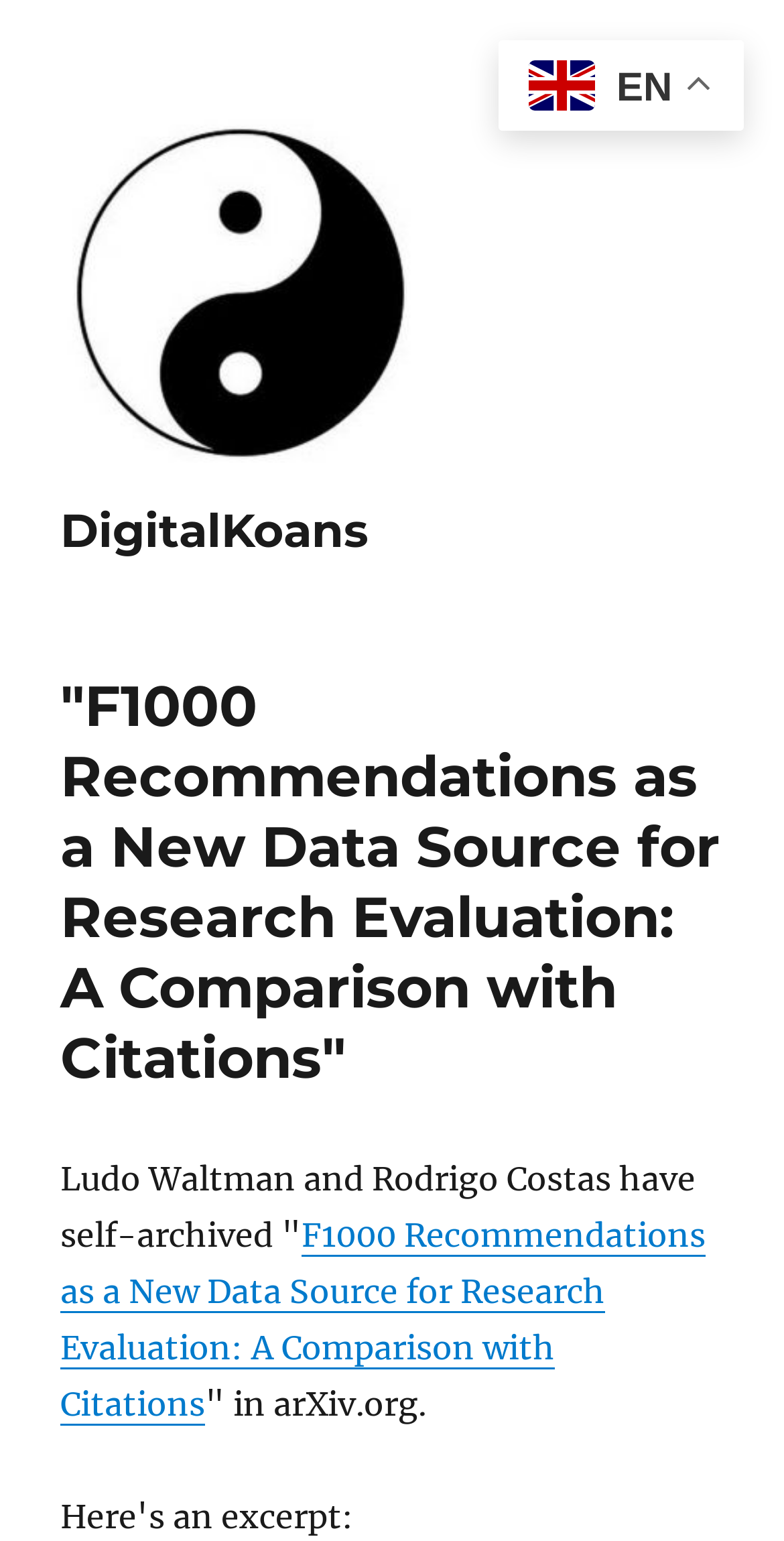Your task is to find and give the main heading text of the webpage.

"F1000 Recommendations as a New Data Source for Research Evaluation: A Comparison with Citations"